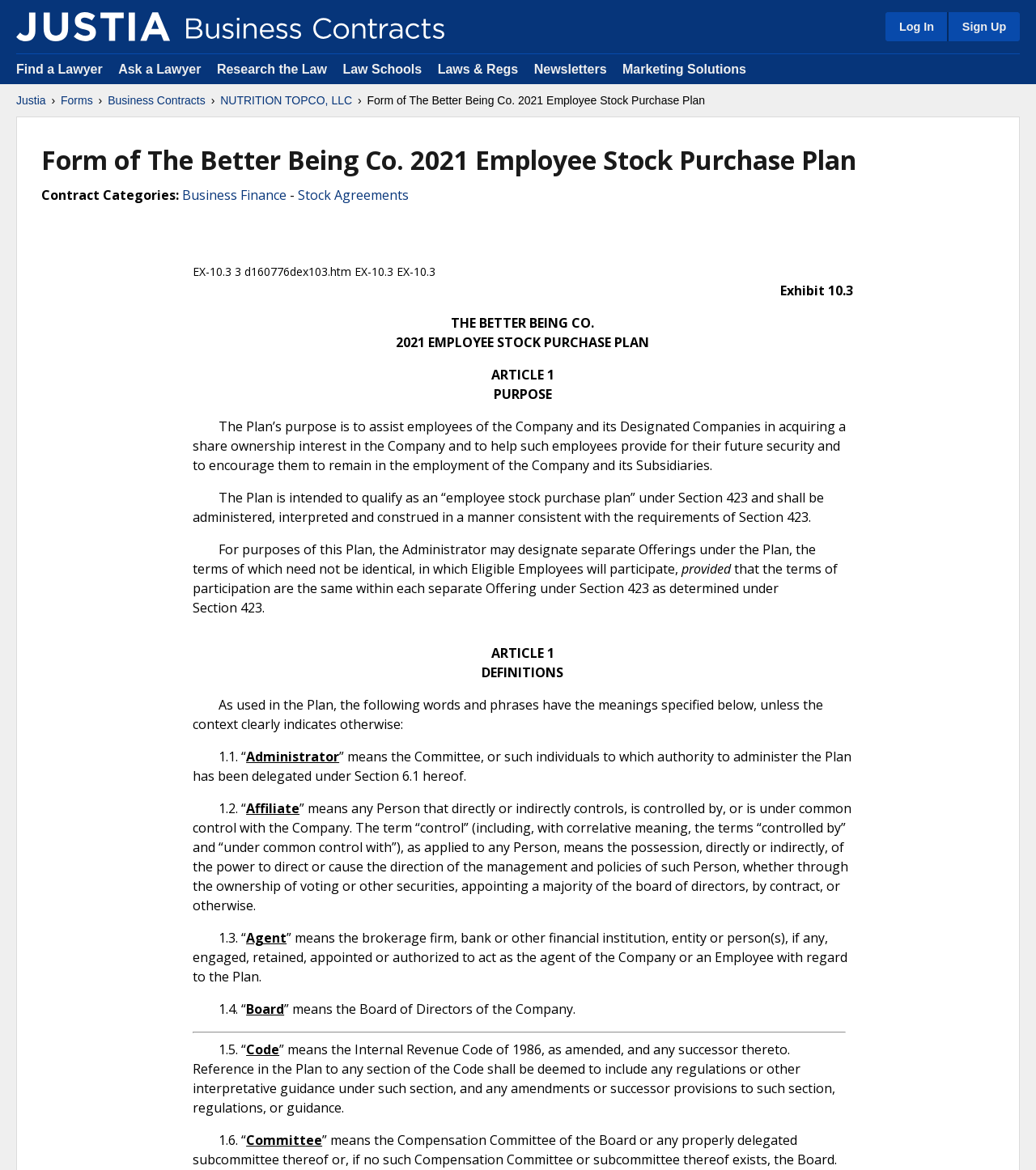Determine the bounding box coordinates for the region that must be clicked to execute the following instruction: "Click on Sign Up".

[0.914, 0.01, 0.984, 0.035]